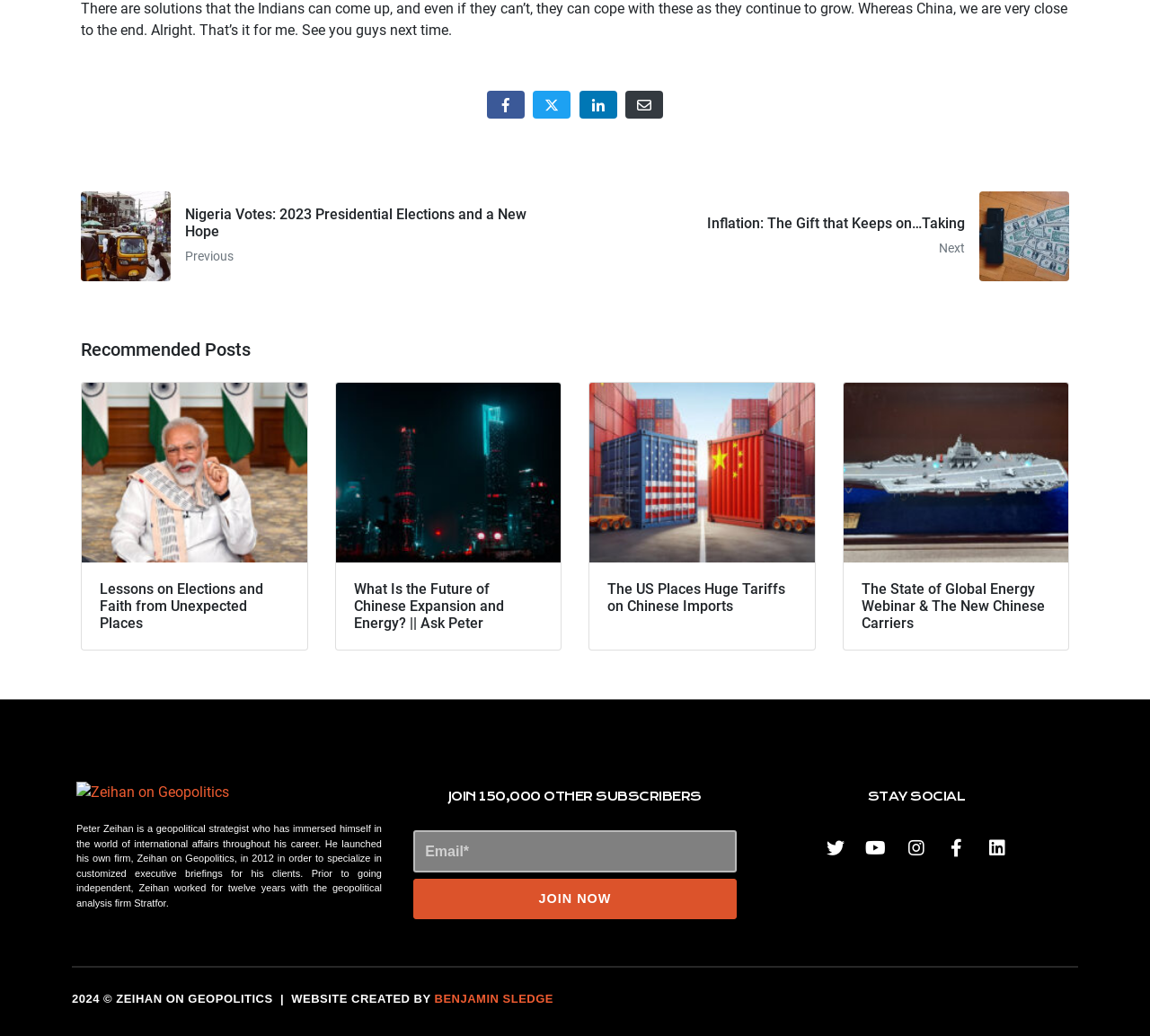What is the year of copyright?
Using the image as a reference, answer the question in detail.

I found the answer by looking at the StaticText element with the text '2024 © ZEIHAN ON GEOPOLITICS' at the bottom of the page.